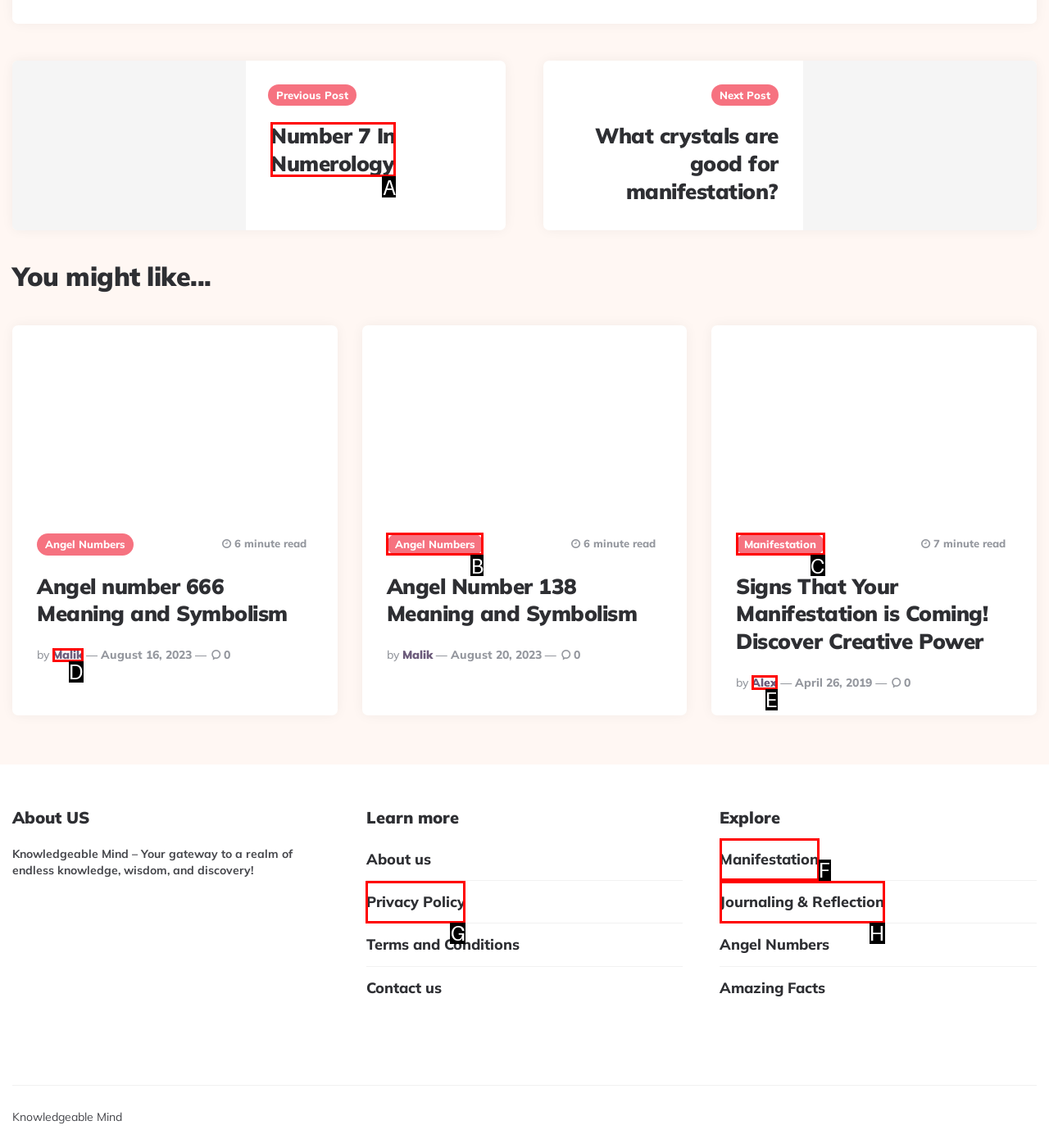Determine the HTML element to click for the instruction: Click on the 'Number 7 In Numerology' link.
Answer with the letter corresponding to the correct choice from the provided options.

A